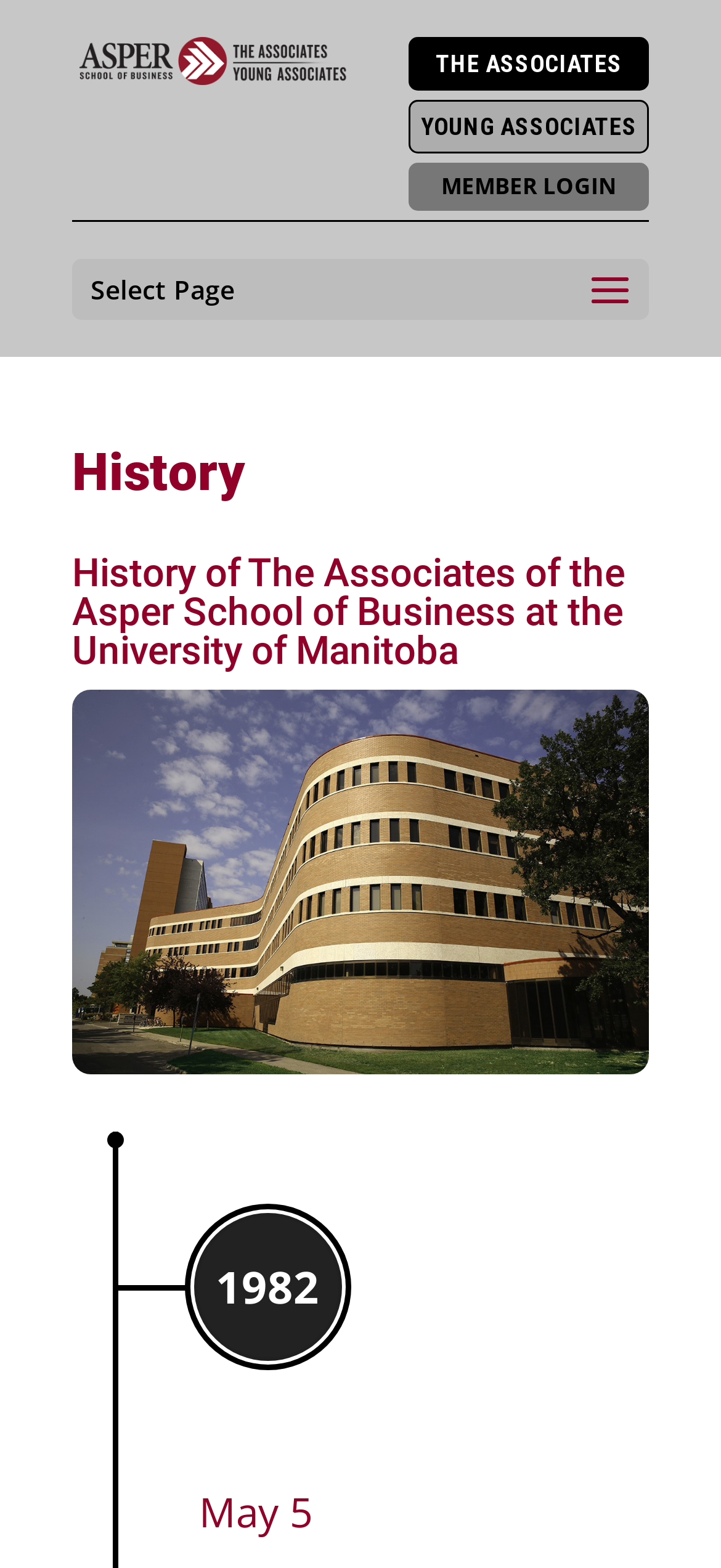What is the year mentioned in the history section?
Provide a concise answer using a single word or phrase based on the image.

1982